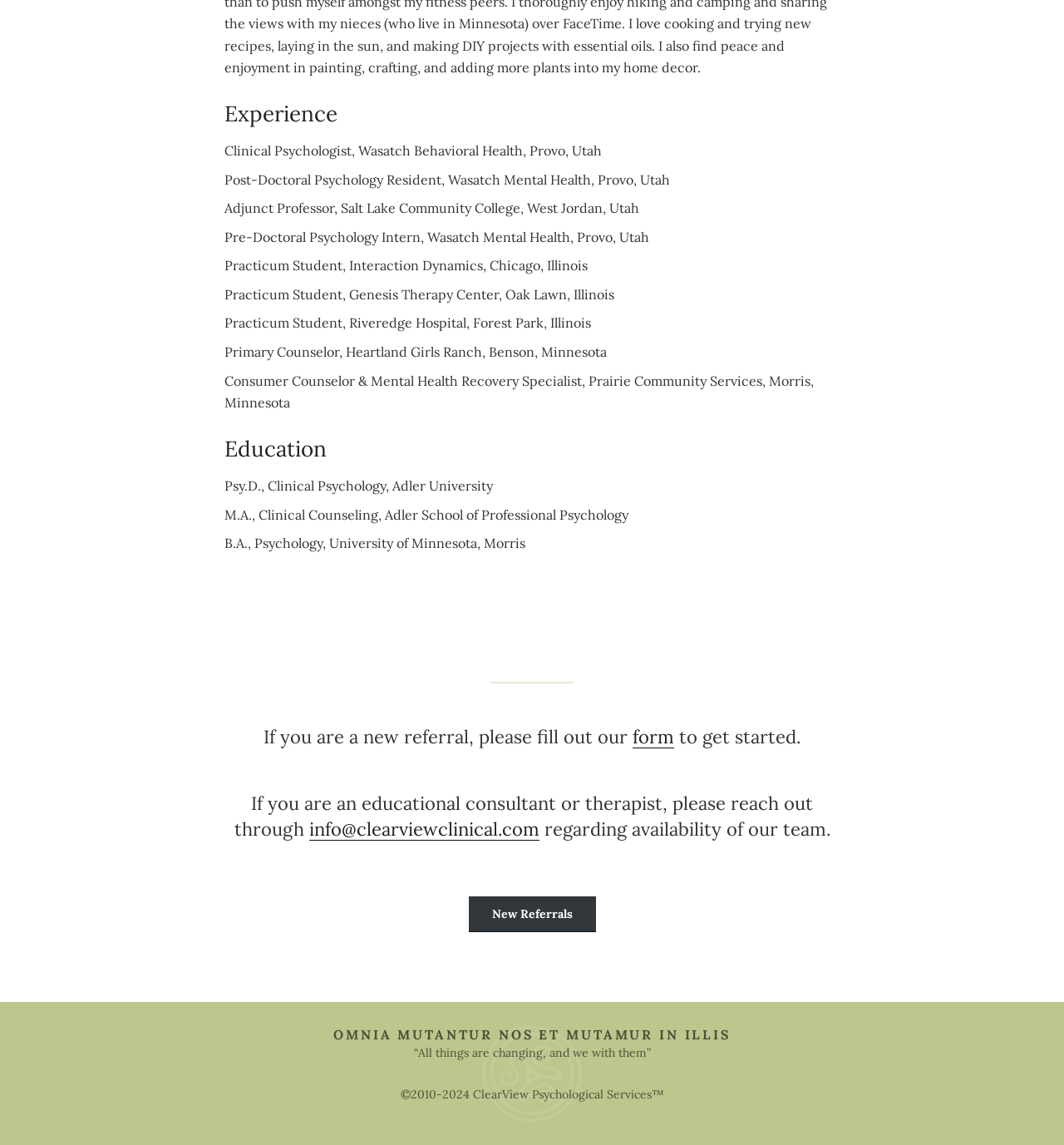What is the email address to reach out for availability of the team?
Using the image, provide a detailed and thorough answer to the question.

The webpage provides an email address, info@clearviewclinical.com, in the footer section, which is mentioned as the contact for educational consultants or therapists to reach out for availability of the team.